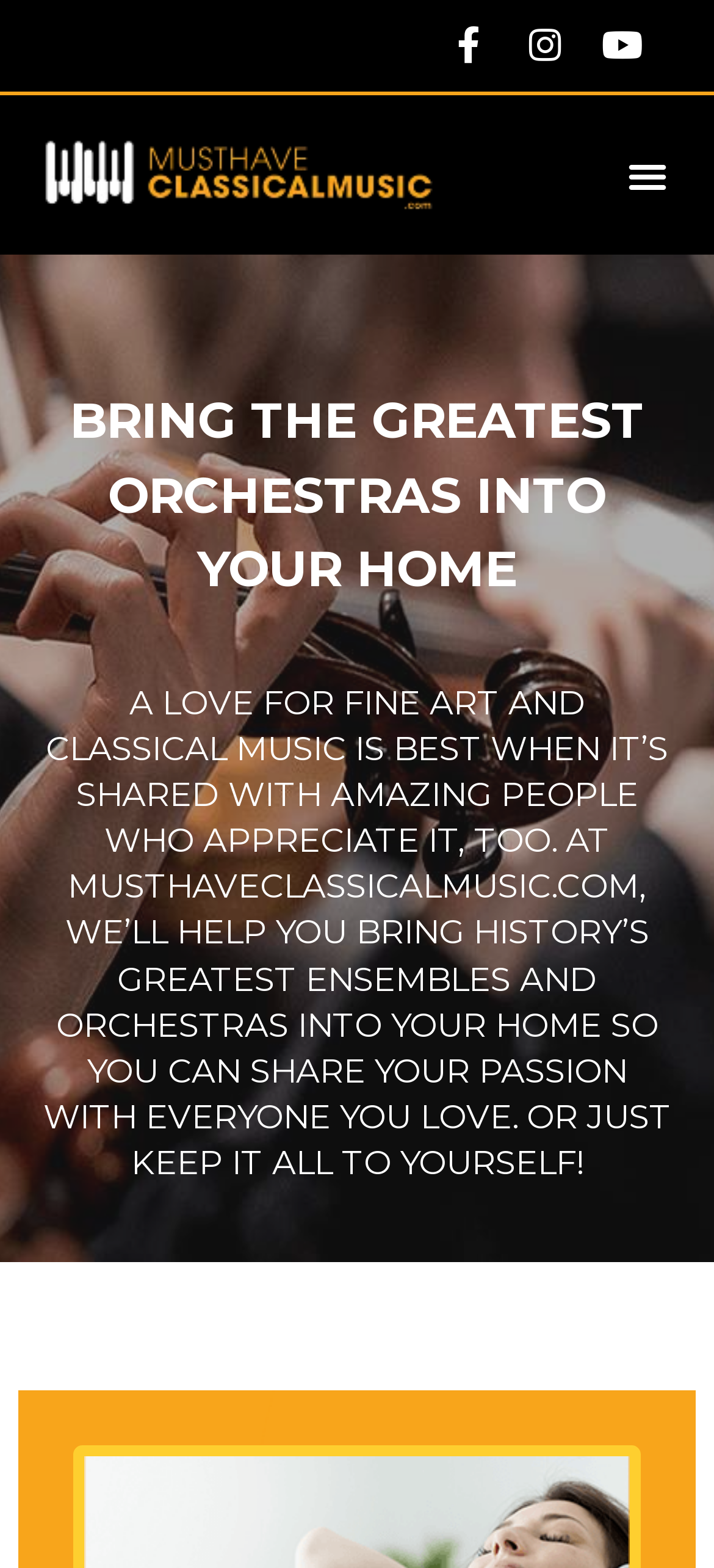Find the bounding box coordinates for the UI element whose description is: "Instagram". The coordinates should be four float numbers between 0 and 1, in the format [left, top, right, bottom].

[0.713, 0.018, 0.815, 0.064]